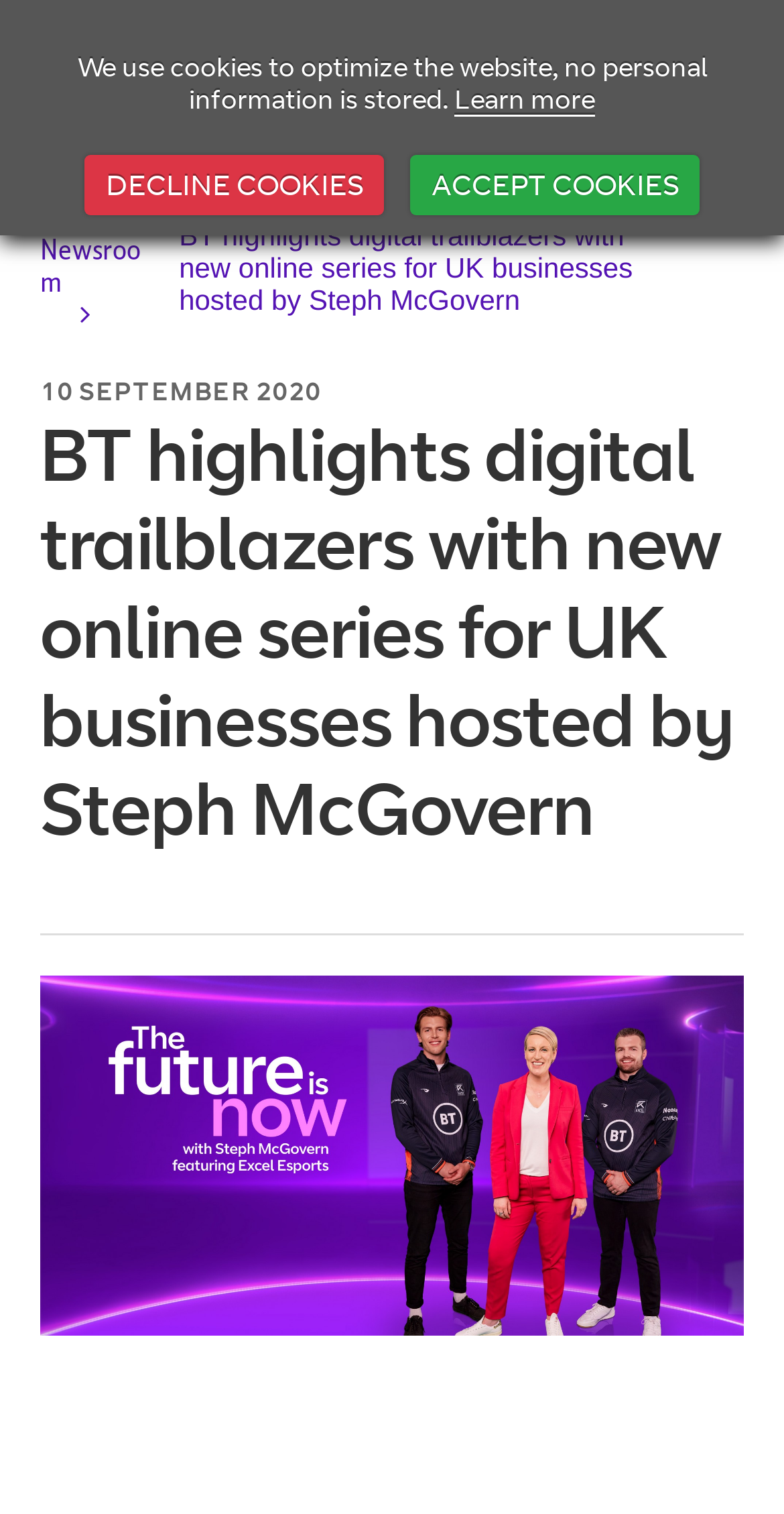Bounding box coordinates are specified in the format (top-left x, top-left y, bottom-right x, bottom-right y). All values are floating point numbers bounded between 0 and 1. Please provide the bounding box coordinate of the region this sentence describes: BT Group Newsroom

[0.051, 0.133, 0.203, 0.197]